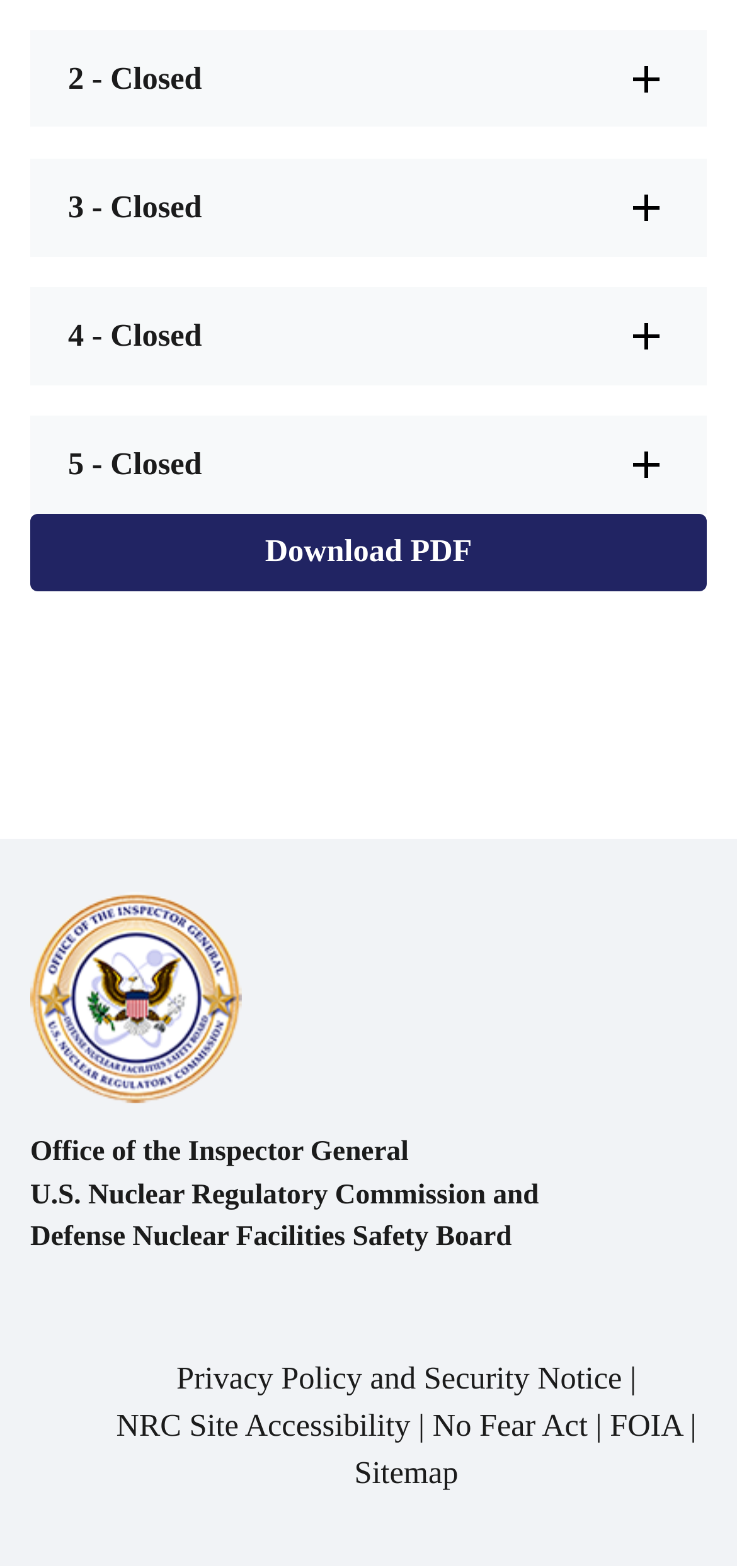Highlight the bounding box coordinates of the element you need to click to perform the following instruction: "Expand the 2 - Closed accordion."

[0.041, 0.019, 0.959, 0.081]